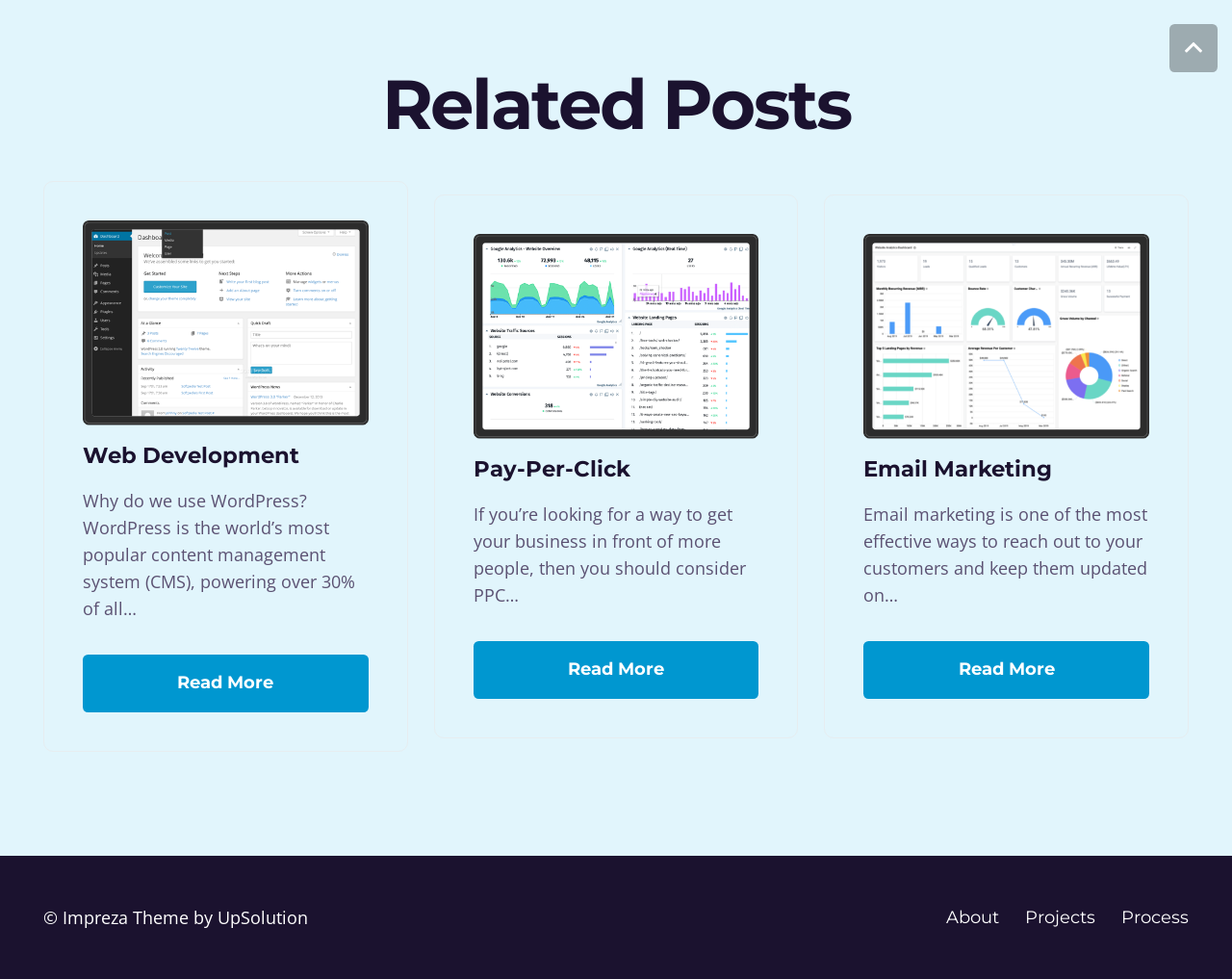Find the bounding box coordinates of the clickable area that will achieve the following instruction: "Learn about Pay-Per-Click".

[0.384, 0.655, 0.616, 0.714]